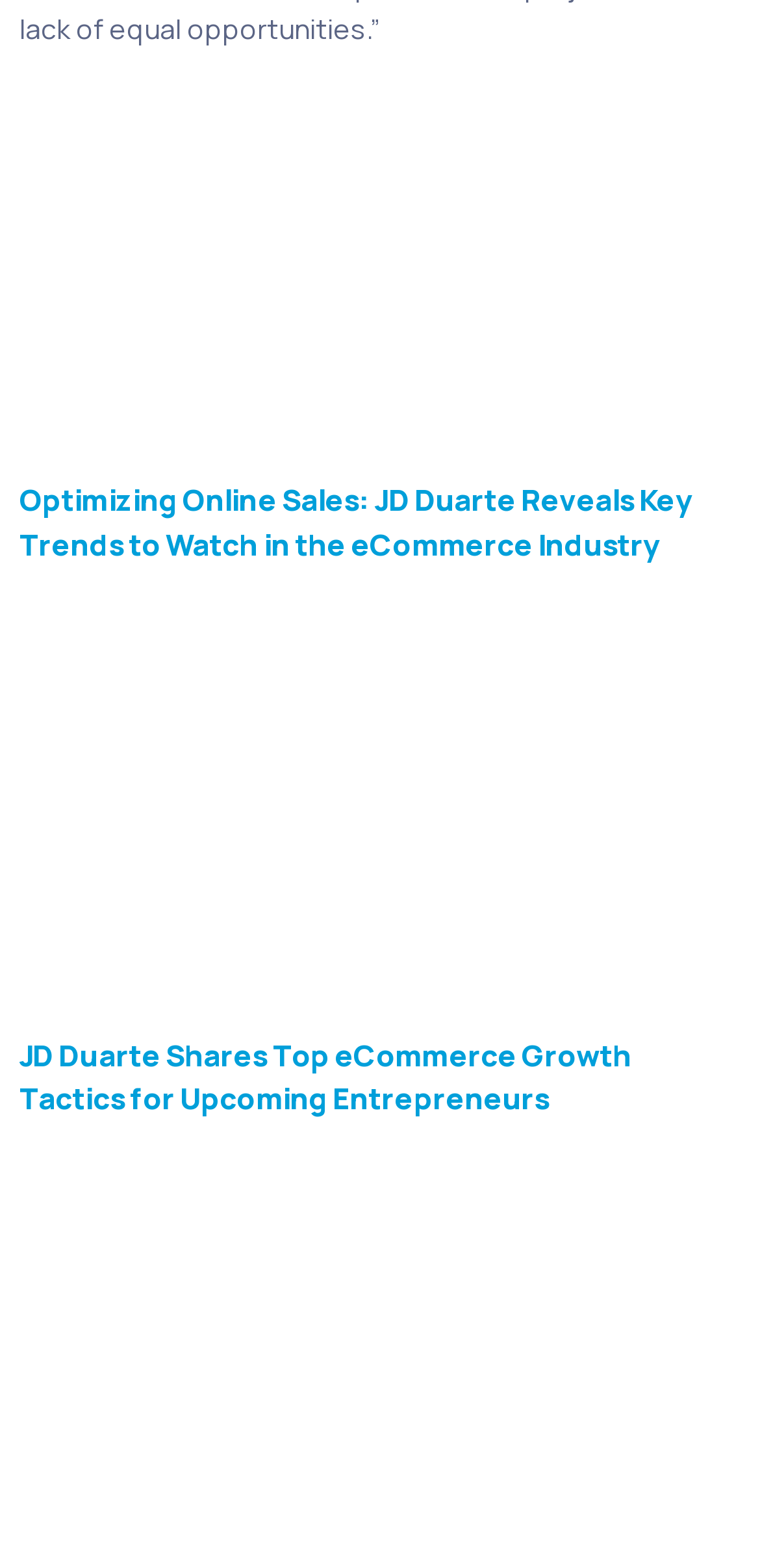What is the purpose of the webpage?
Using the picture, provide a one-word or short phrase answer.

Sharing eCommerce insights